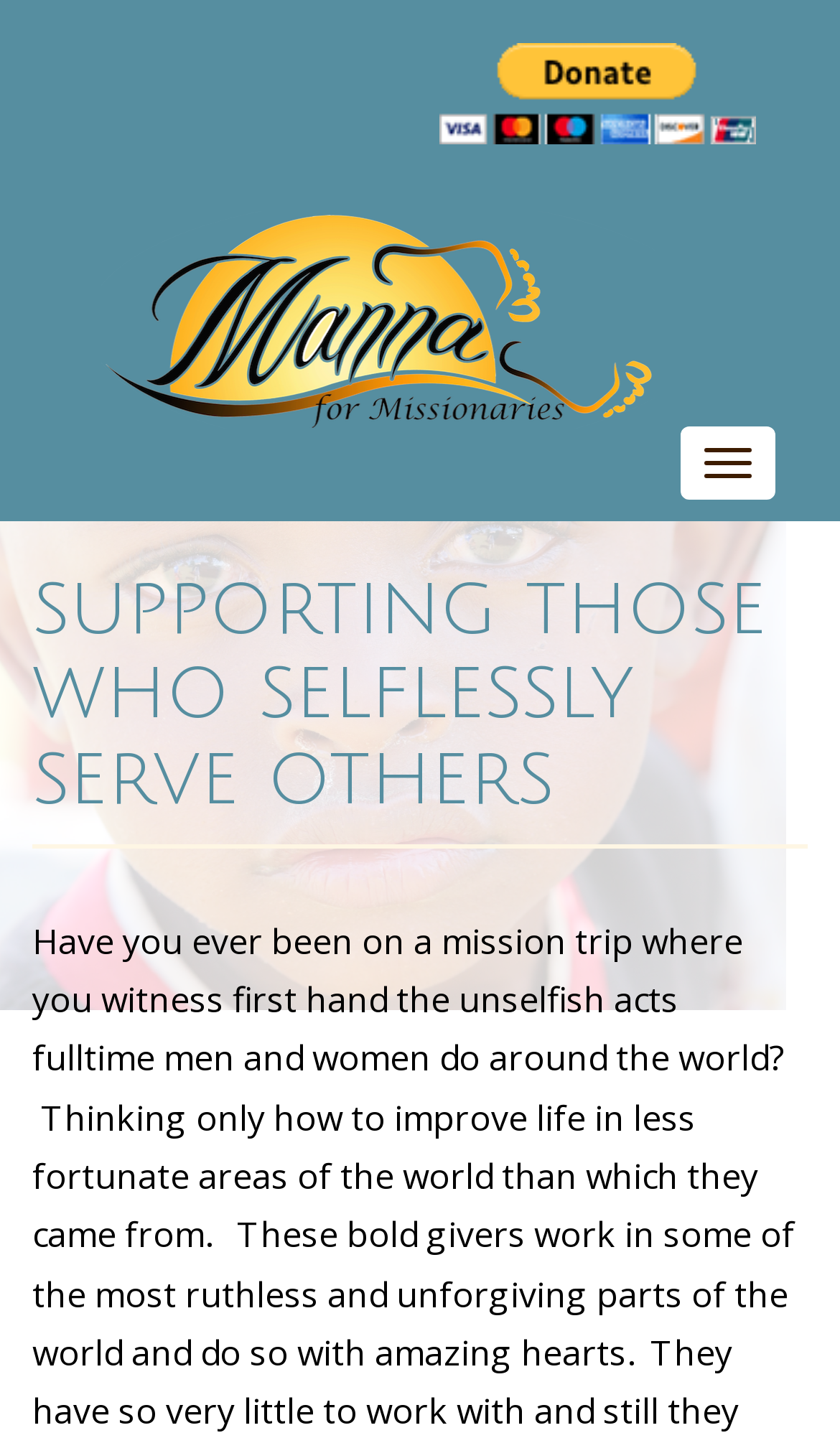Identify the bounding box of the UI element that matches this description: "Toggle navigation".

[0.81, 0.296, 0.923, 0.347]